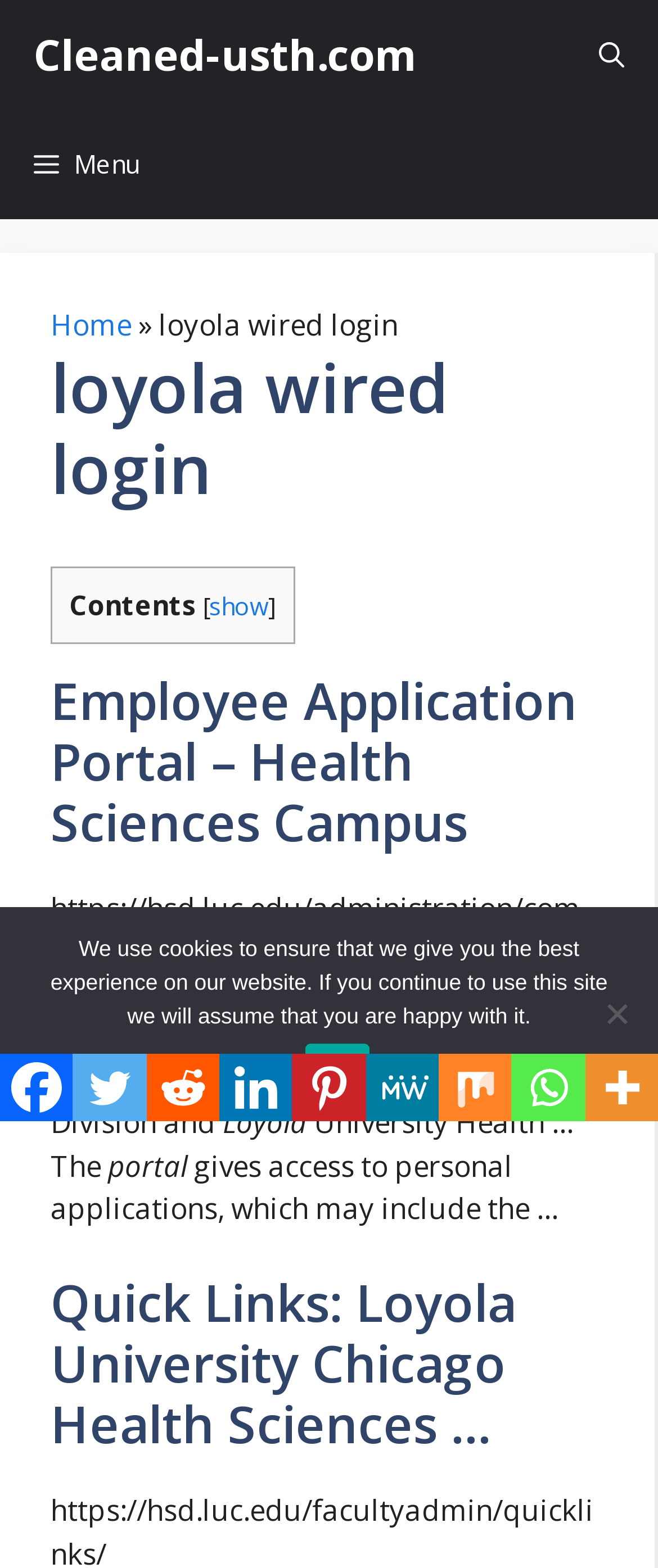Please respond in a single word or phrase: 
What is the URL of the Employee Application Portal?

https://hsd.luc.edu/administration/communications/employeeapplicationportal/